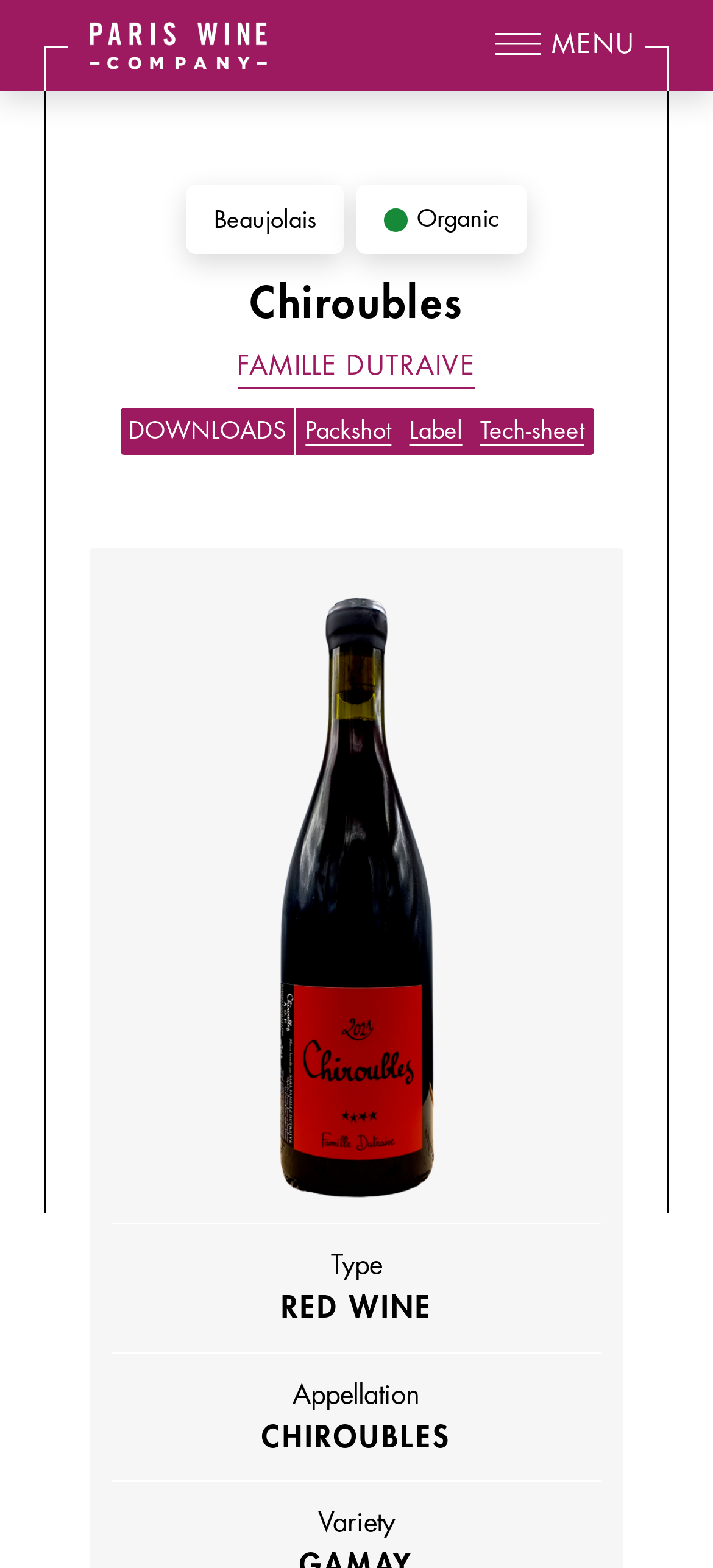Given the description "parent_node: MENU", determine the bounding box of the corresponding UI element.

[0.094, 0.014, 0.375, 0.044]